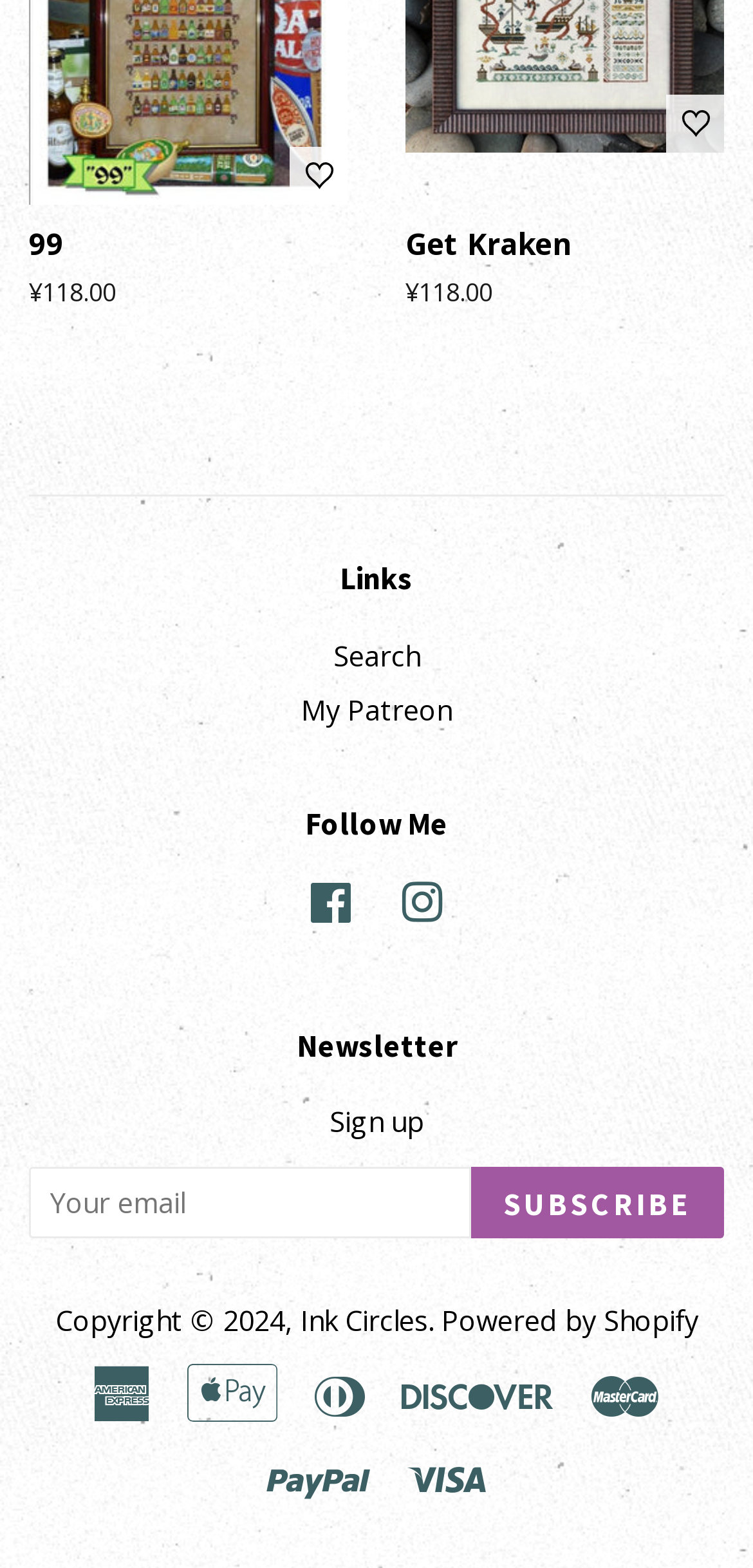How many payment methods are listed?
Please describe in detail the information shown in the image to answer the question.

I counted the number of payment method logos at the bottom of the webpage and found seven, including American Express, Apple Pay, Diners Club, Discover, Master, Paypal, and Visa.